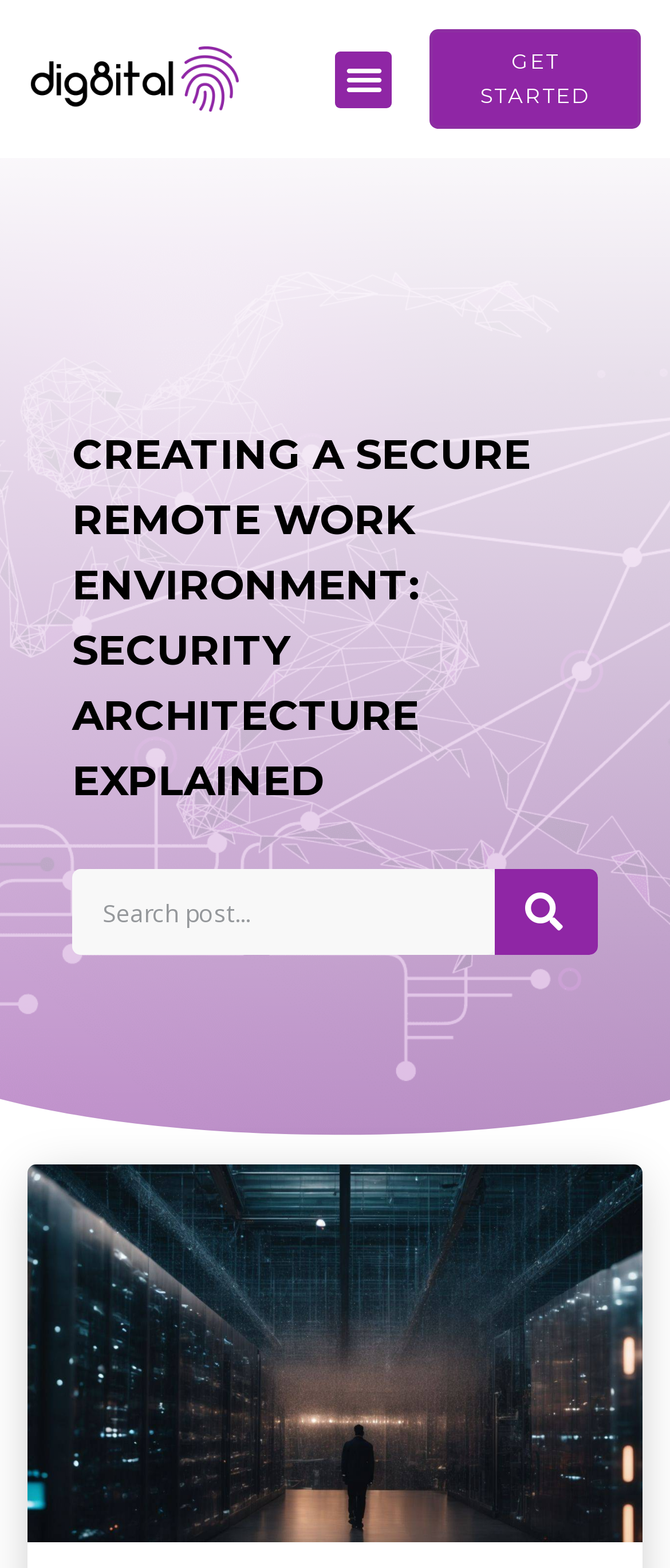Is the menu toggle button expanded?
Identify the answer in the screenshot and reply with a single word or phrase.

No